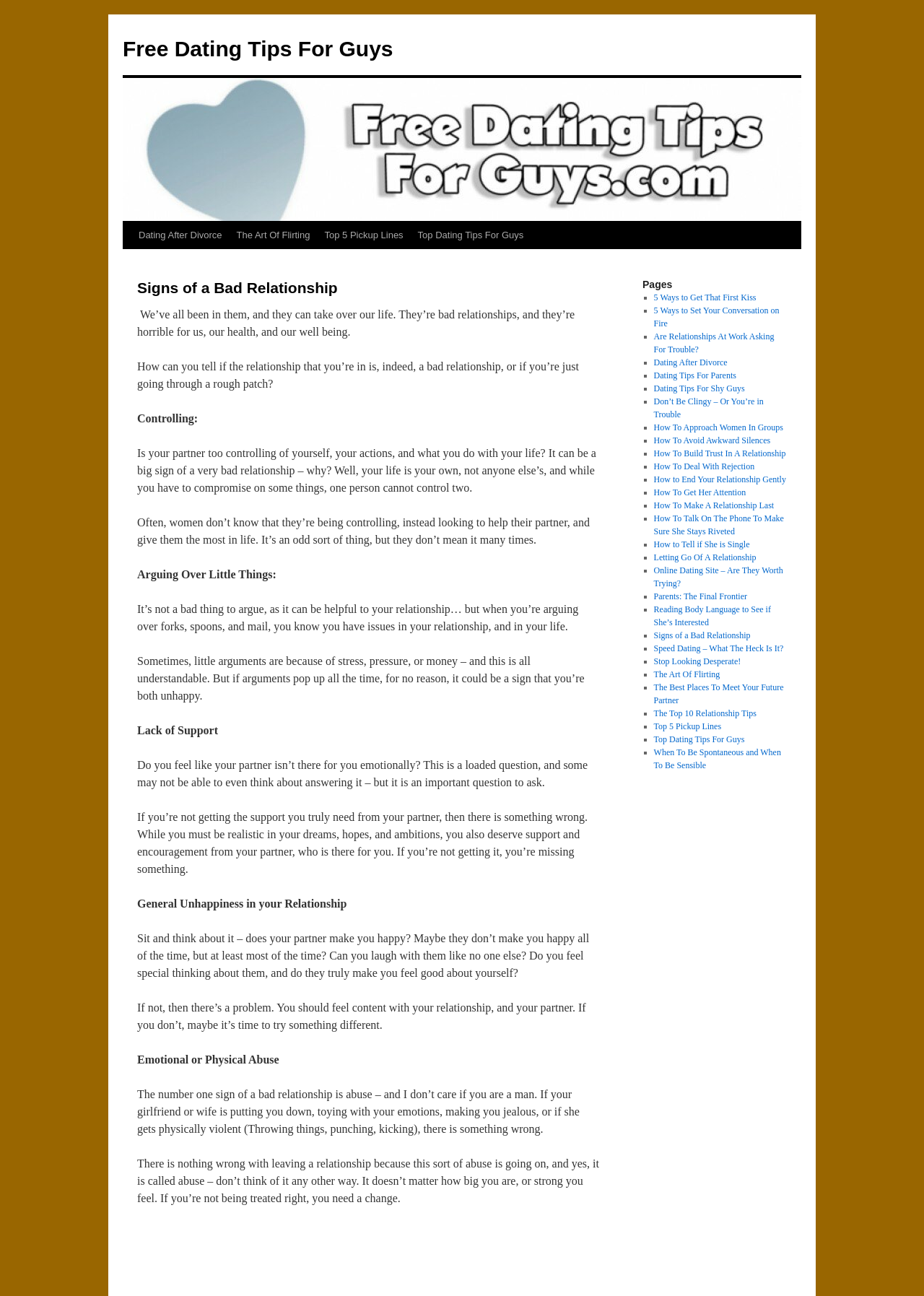What is the last link in the 'Pages' section?
Give a one-word or short-phrase answer derived from the screenshot.

The Top 10 Relationship Tips